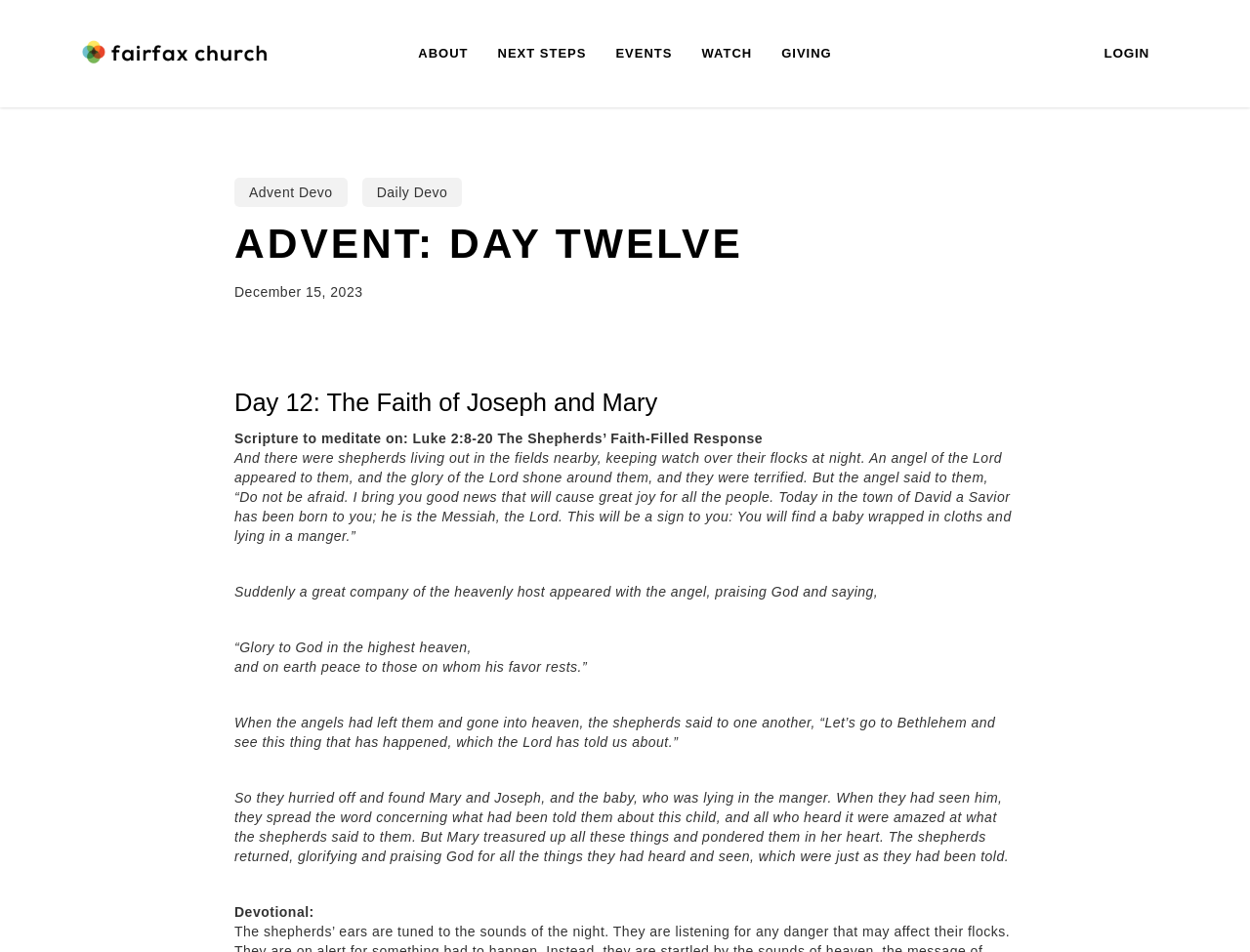Based on the image, provide a detailed response to the question:
What is the title of the current advent day?

I determined the answer by looking at the heading element 'ADVENT: DAY TWELVE' and its corresponding StaticText element 'December 15, 2023', which indicates that the current advent day is Day 12.